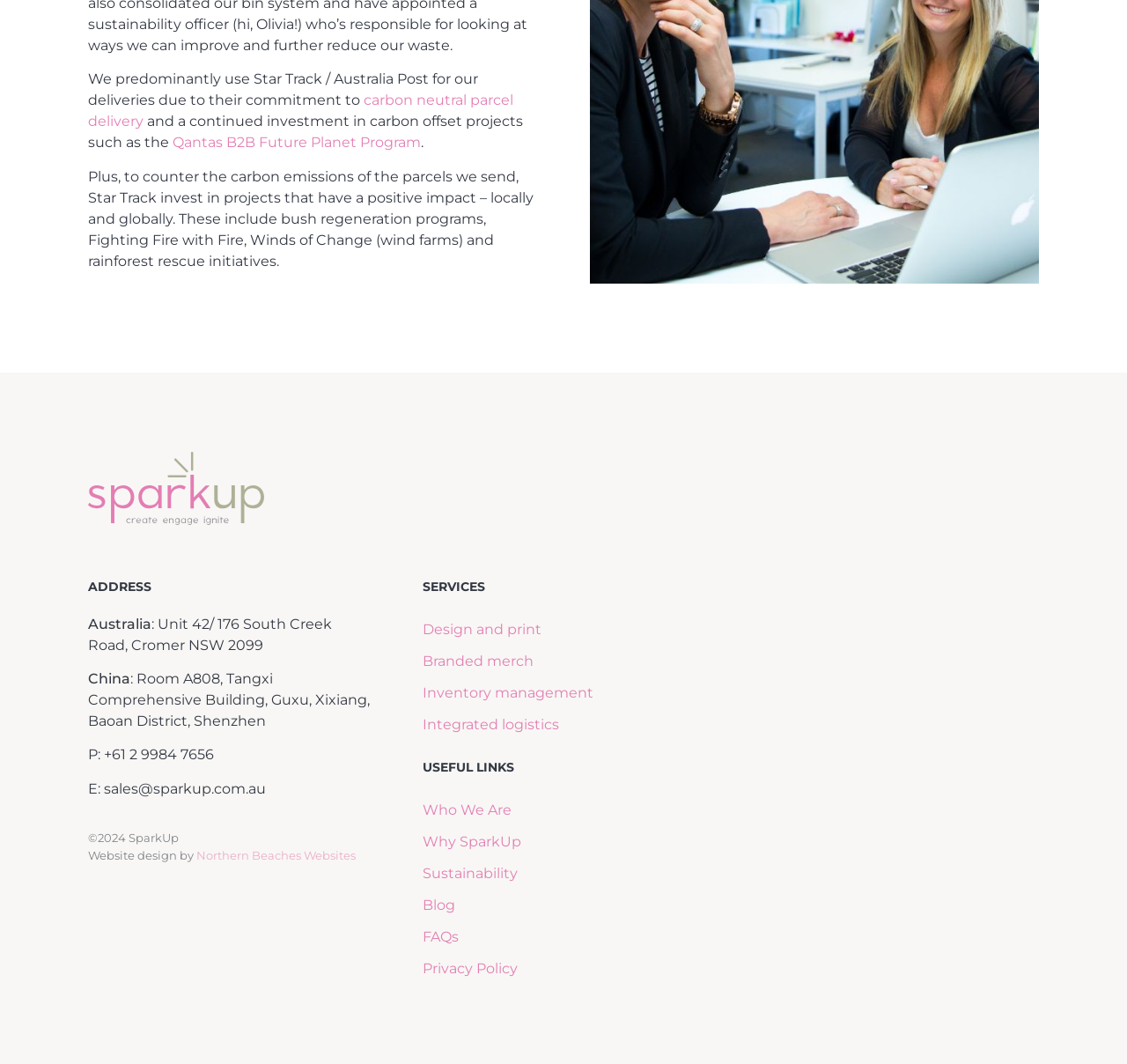Provide the bounding box coordinates for the UI element described in this sentence: "FAQs". The coordinates should be four float values between 0 and 1, i.e., [left, top, right, bottom].

[0.375, 0.866, 0.625, 0.895]